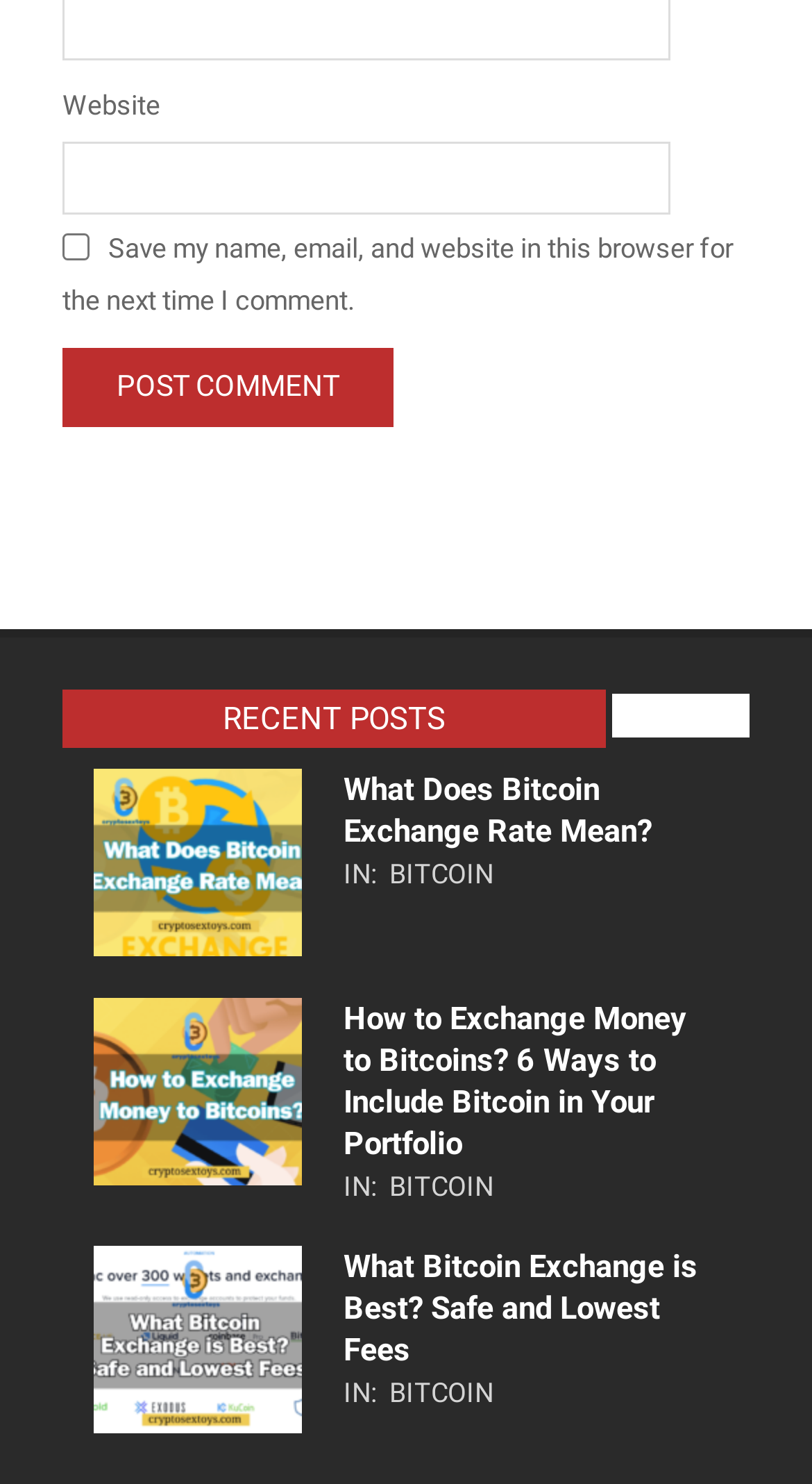Use a single word or phrase to answer the question:
How many categories are the recent posts divided into?

1